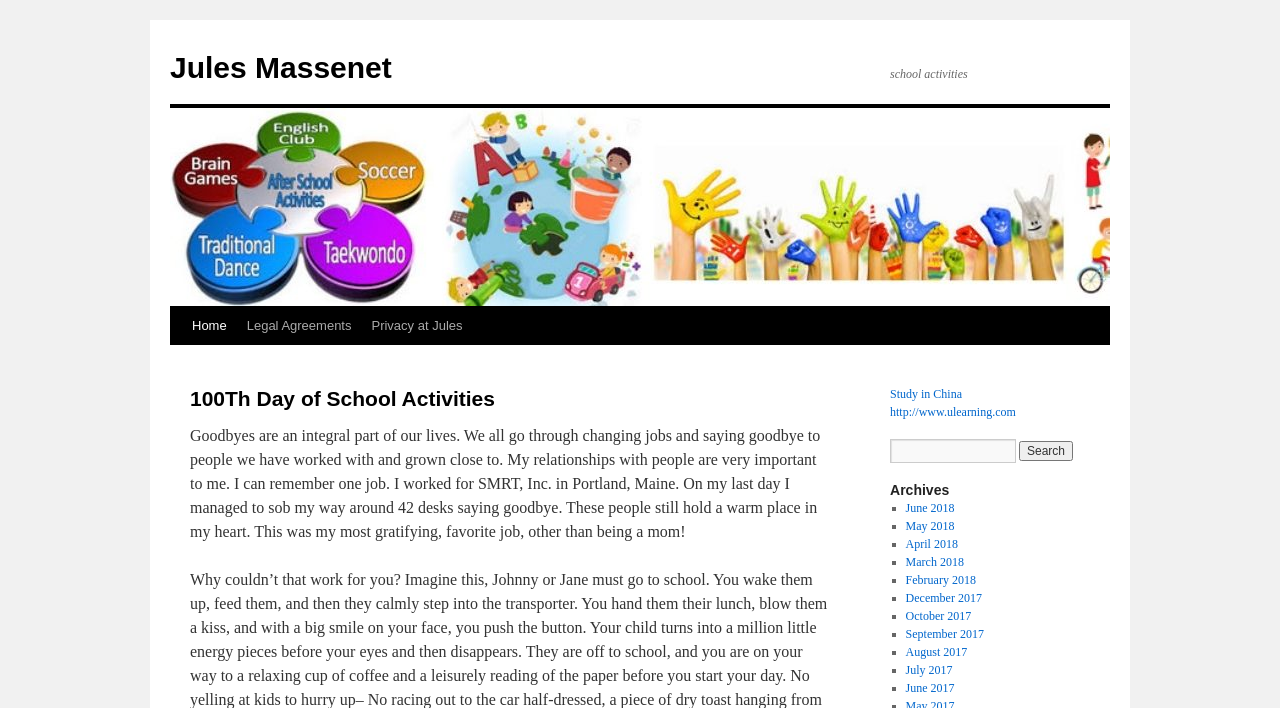Determine the bounding box coordinates of the clickable region to carry out the instruction: "Click on the 'June 2018' link".

[0.707, 0.708, 0.746, 0.727]